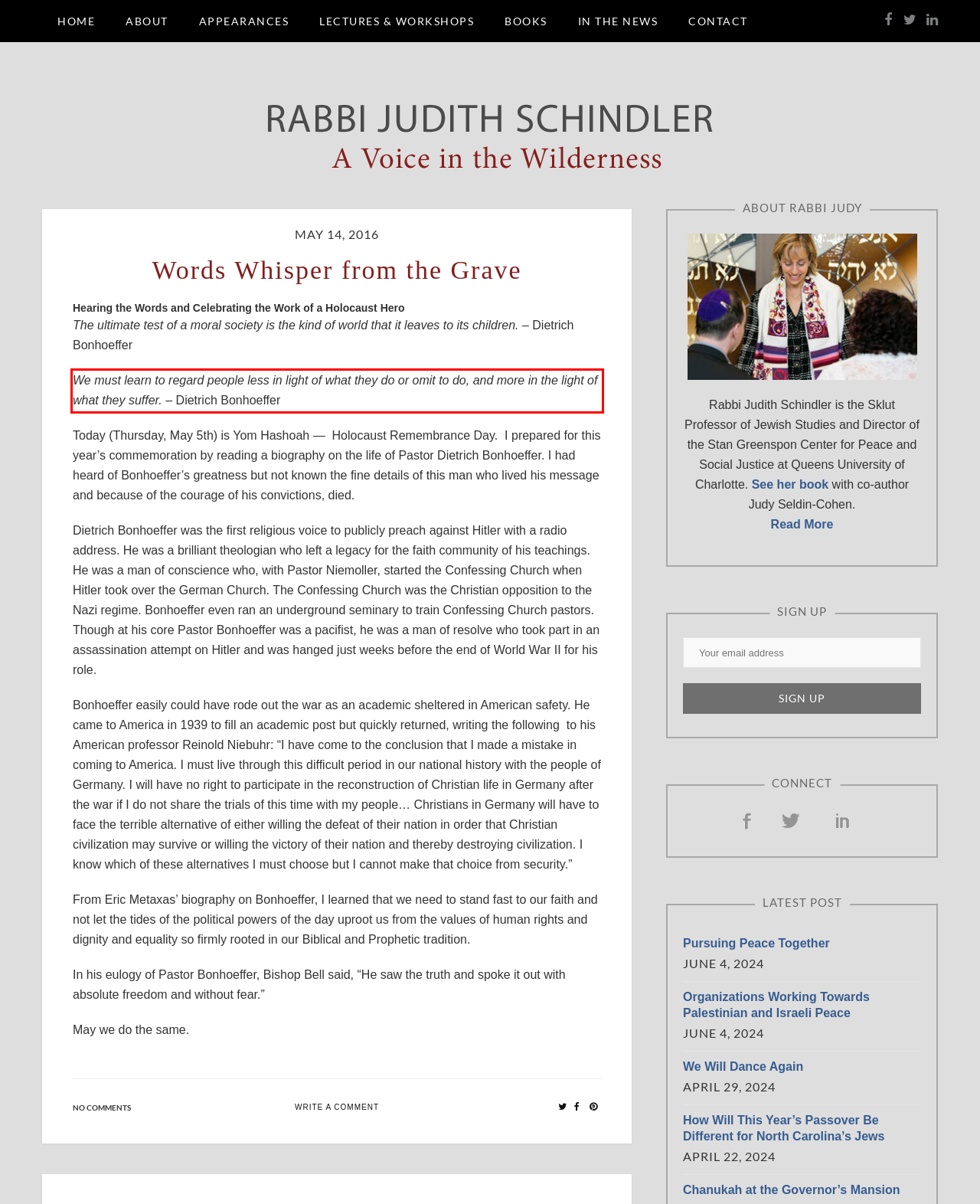Within the screenshot of the webpage, there is a red rectangle. Please recognize and generate the text content inside this red bounding box.

We must learn to regard people less in light of what they do or omit to do, and more in the light of what they suffer. – Dietrich Bonhoeffer